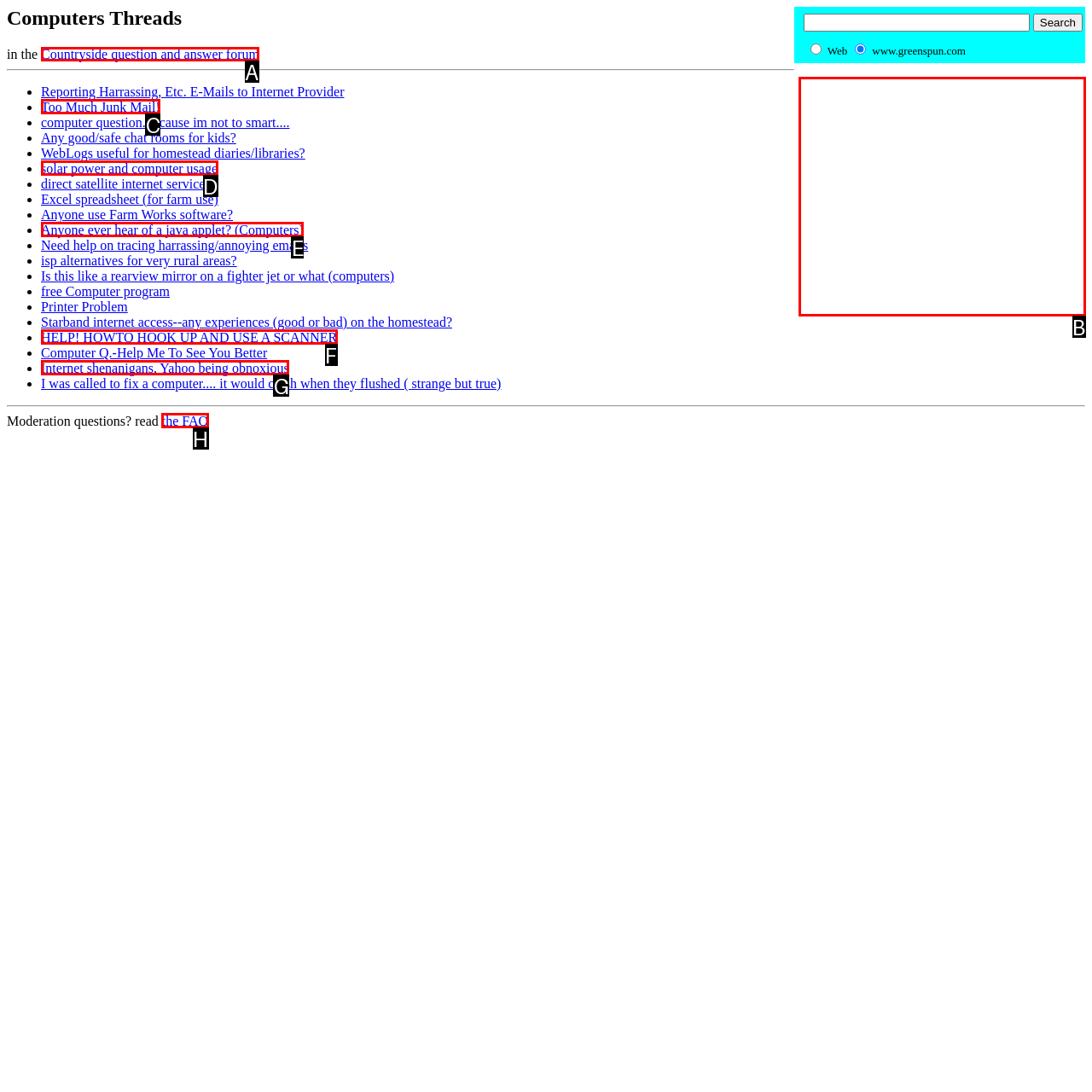Determine which HTML element to click for this task: Click on 'Countryside question and answer forum' Provide the letter of the selected choice.

A